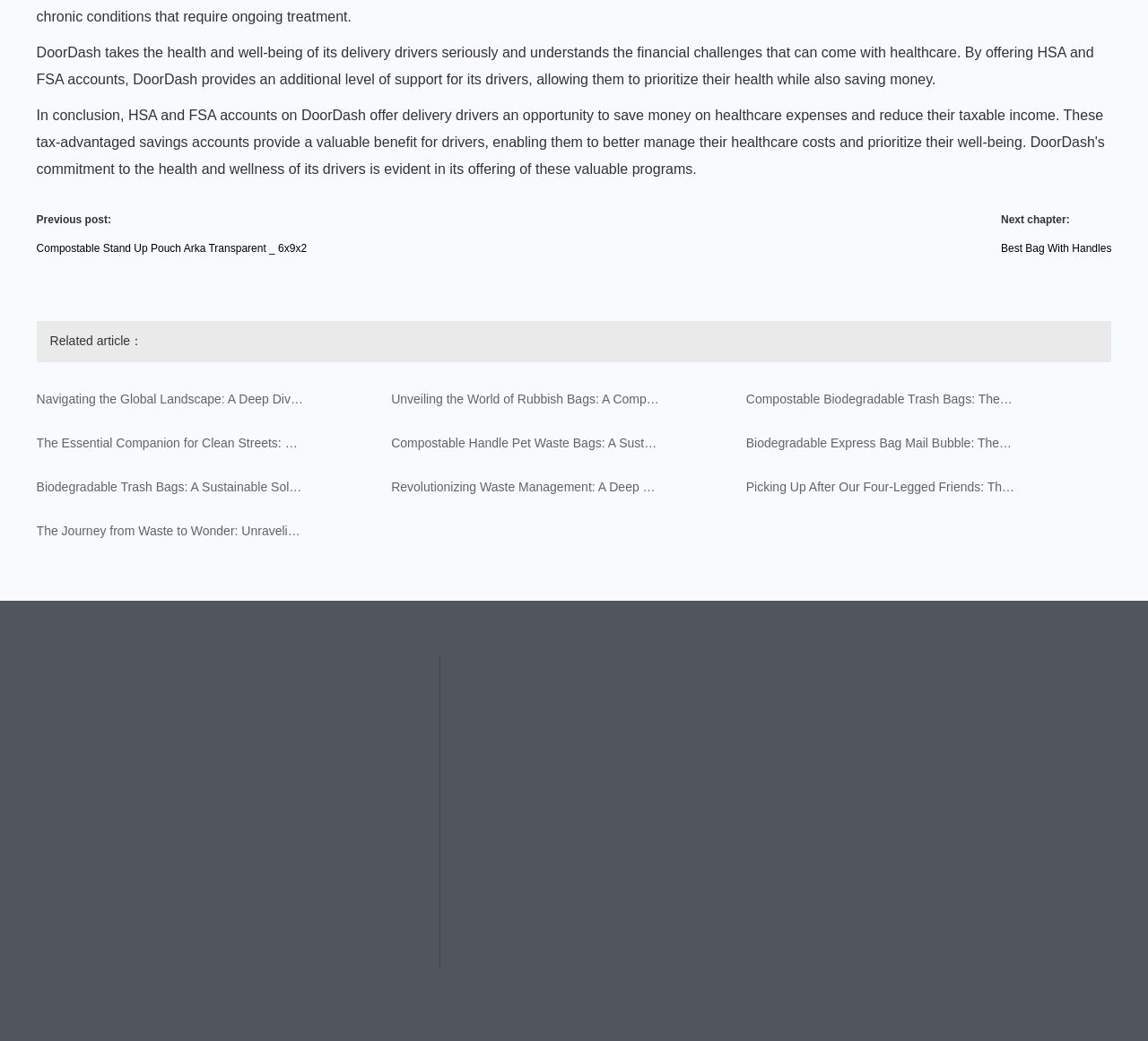Use the information in the screenshot to answer the question comprehensively: What is the topic of the webpage?

Based on the links and text on the webpage, it appears to be discussing various topics related to rubbish bags, sustainability, and environmental issues, such as compostable bags, biodegradable bags, and waste management.